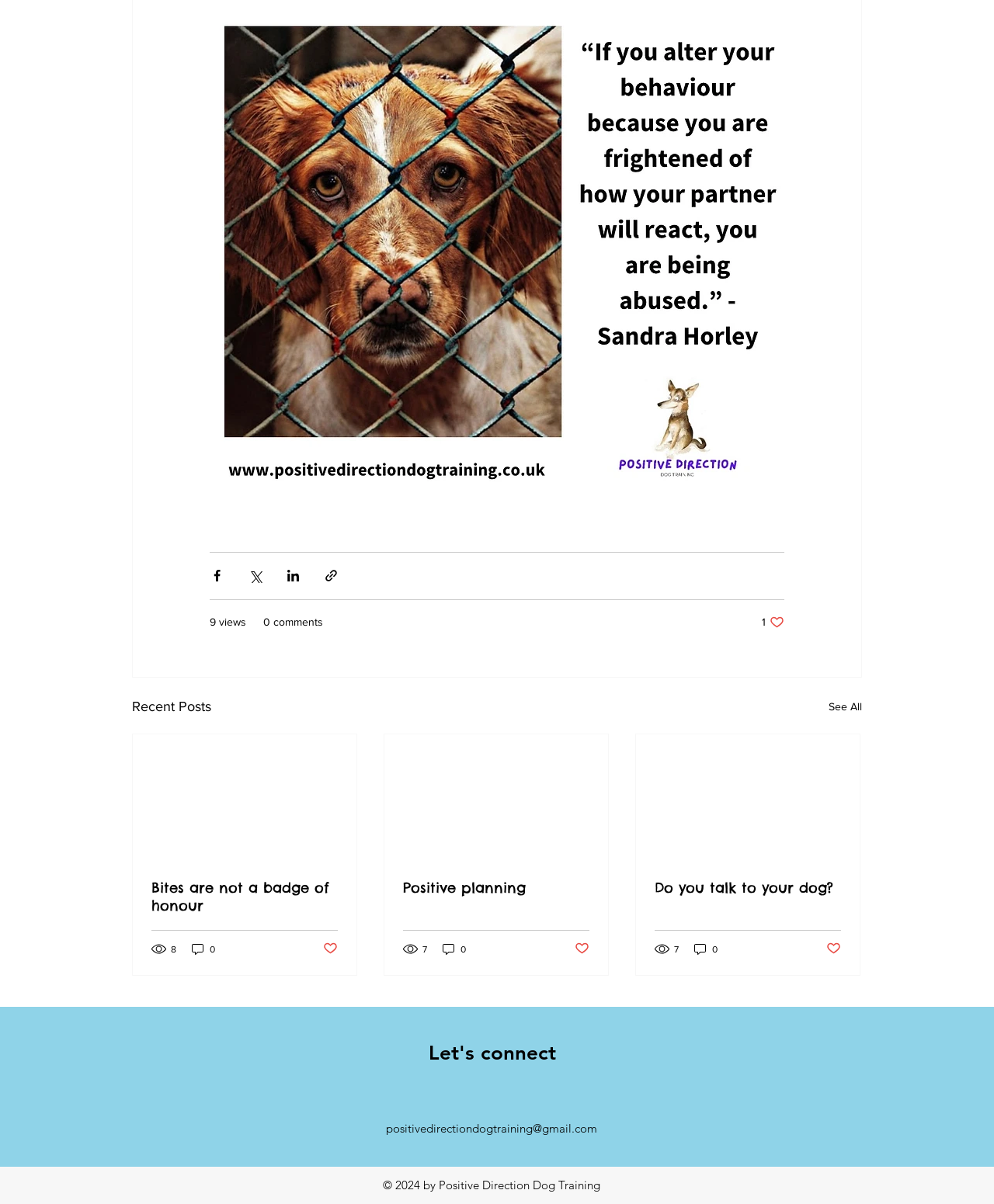Determine the bounding box coordinates for the clickable element to execute this instruction: "Like a post". Provide the coordinates as four float numbers between 0 and 1, i.e., [left, top, right, bottom].

[0.766, 0.51, 0.789, 0.523]